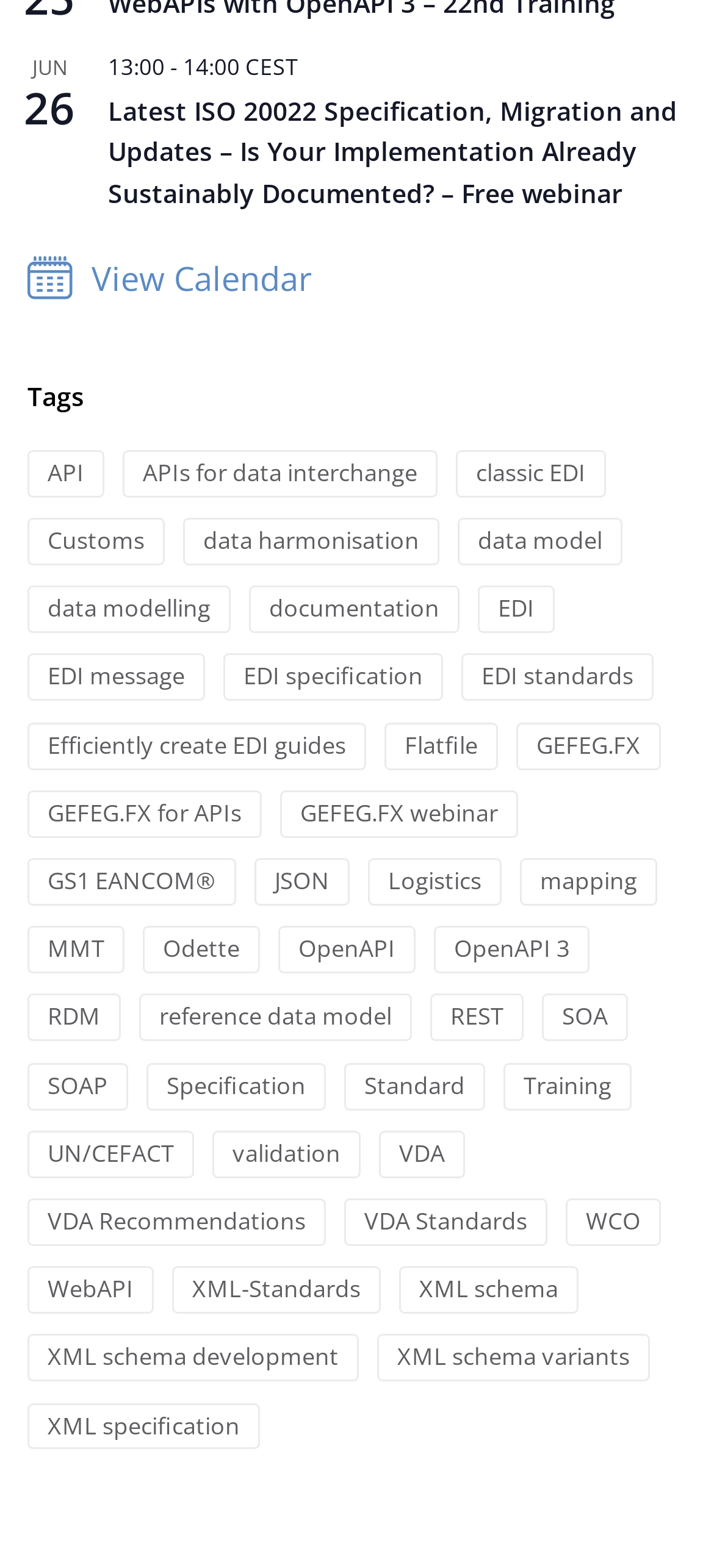What is the topic of the webinar?
Using the information from the image, provide a comprehensive answer to the question.

I found the topic of the webinar by looking at the heading element, which contains the text 'Latest ISO 20022 Specification, Migration and Updates – Is Your Implementation Already Sustainably Documented? – Free webinar'. This text likely indicates the topic of the webinar.